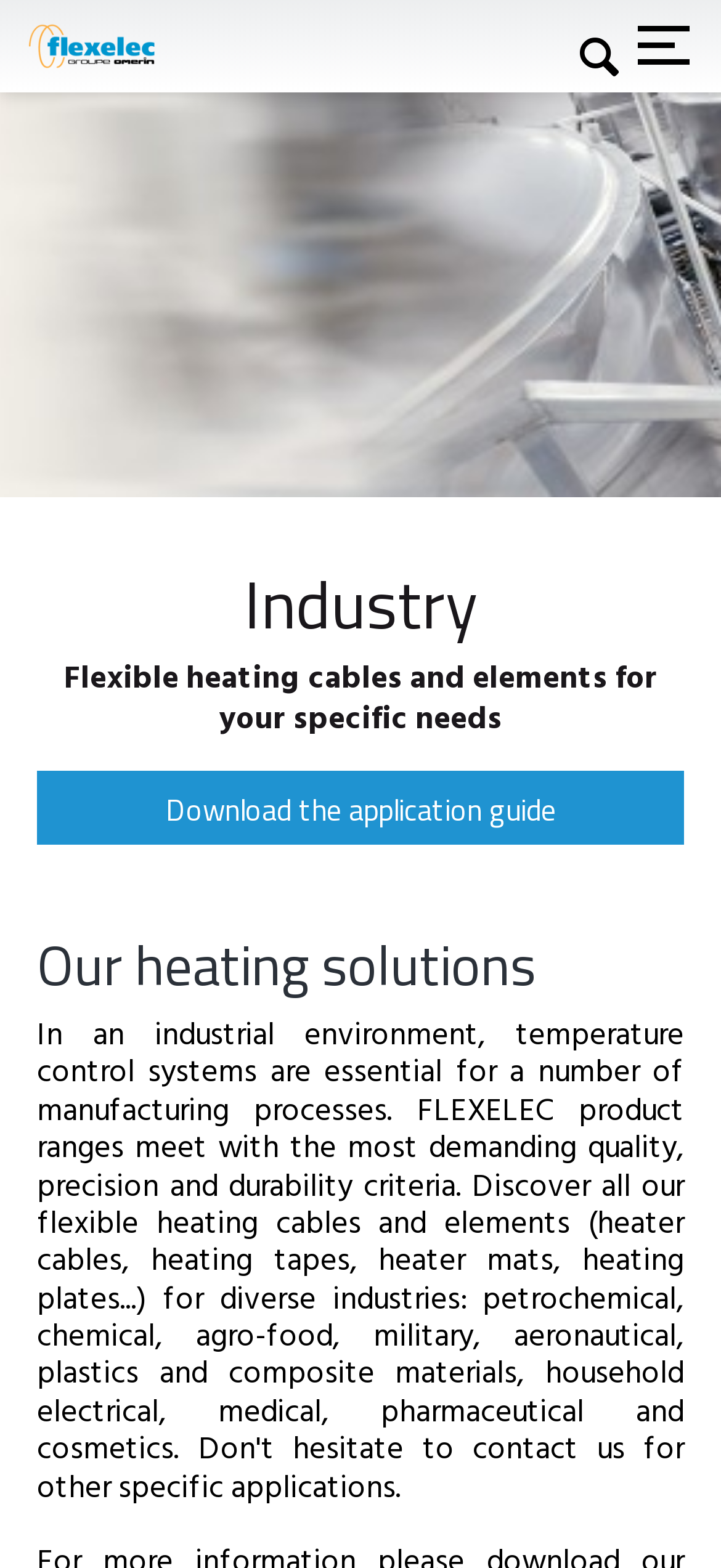What is the purpose of the 'Apply' button?
Refer to the image and answer the question using a single word or phrase.

To apply search filter